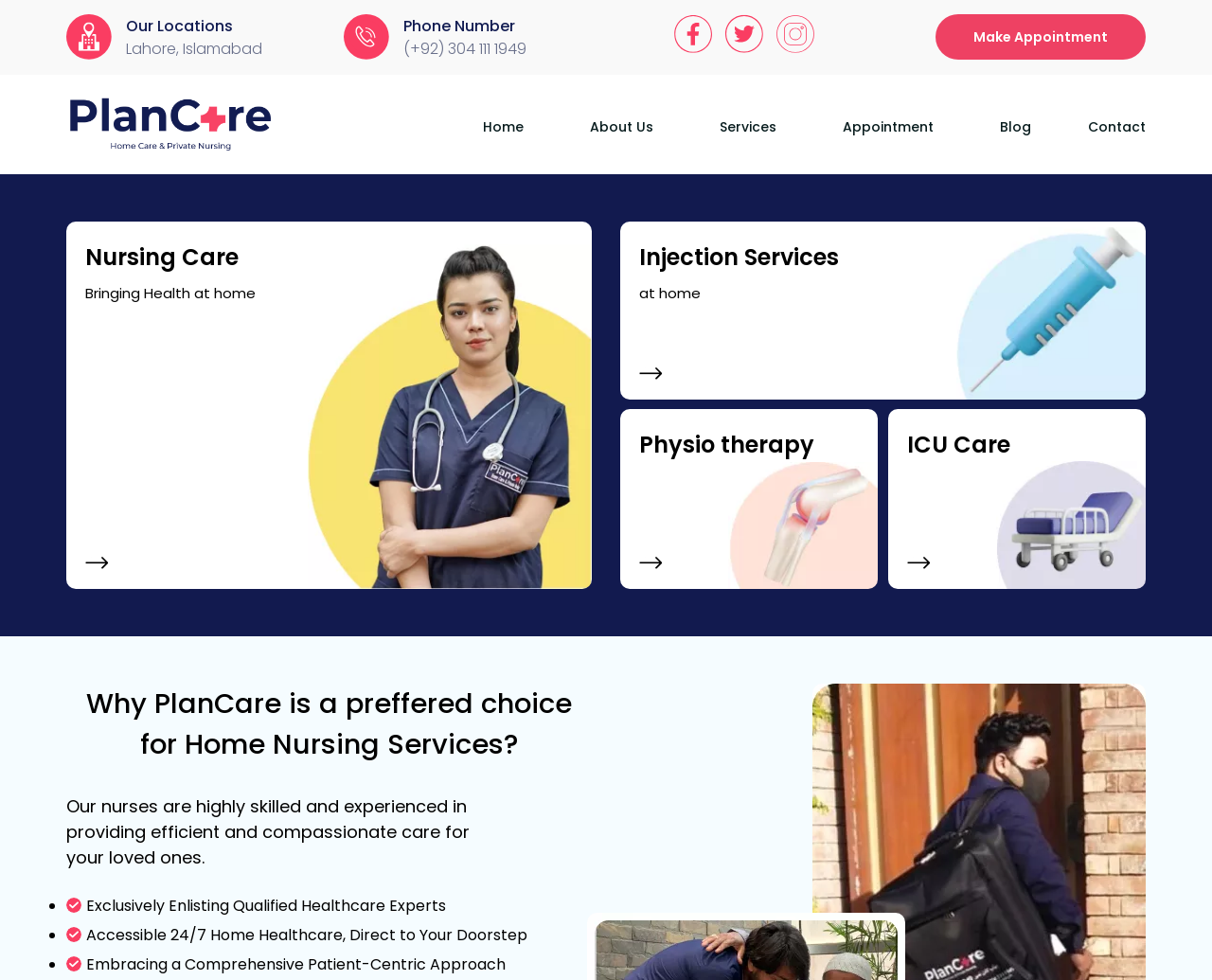What services does PlanCare offer?
Answer the question with detailed information derived from the image.

I found the services offered by PlanCare by looking at the headings on the webpage, which include 'Nursing Care', 'Injection Services', 'Physio therapy', and 'ICU Care'. These headings suggest that PlanCare offers these services to its customers.